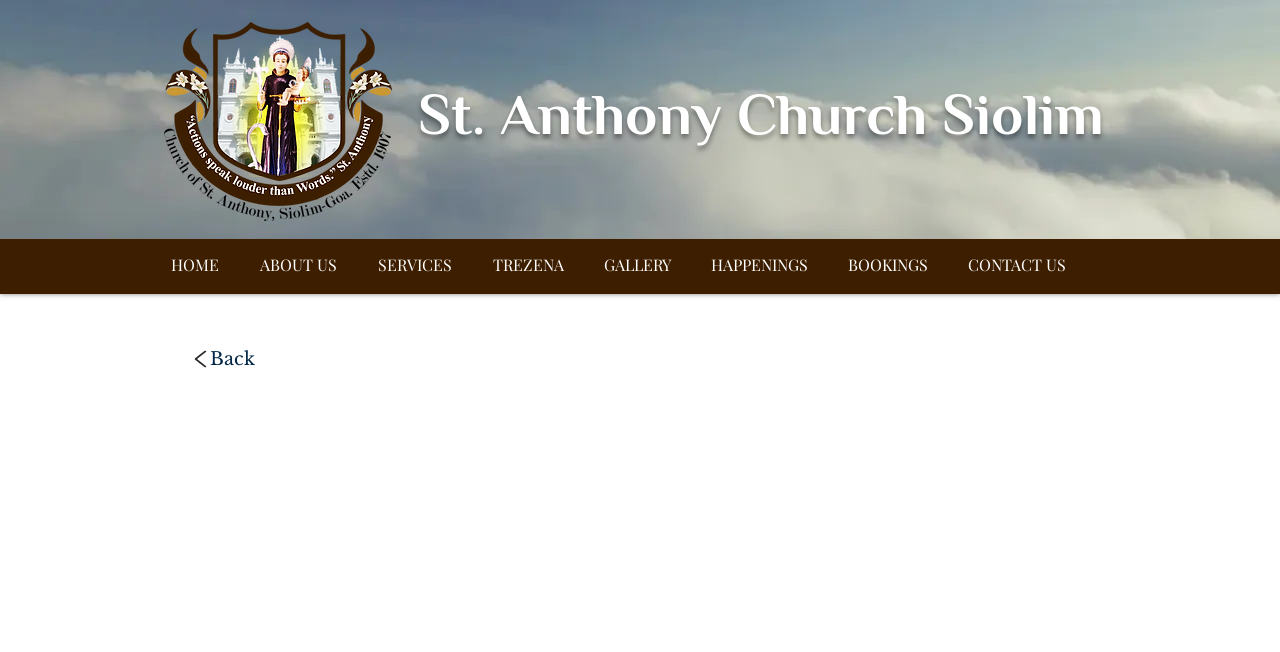Carefully examine the image and provide an in-depth answer to the question: What is the logo image filename?

I found the answer by looking at the image element with the filename 'church logo FINAL.png' which is located at the top-left corner of the webpage.